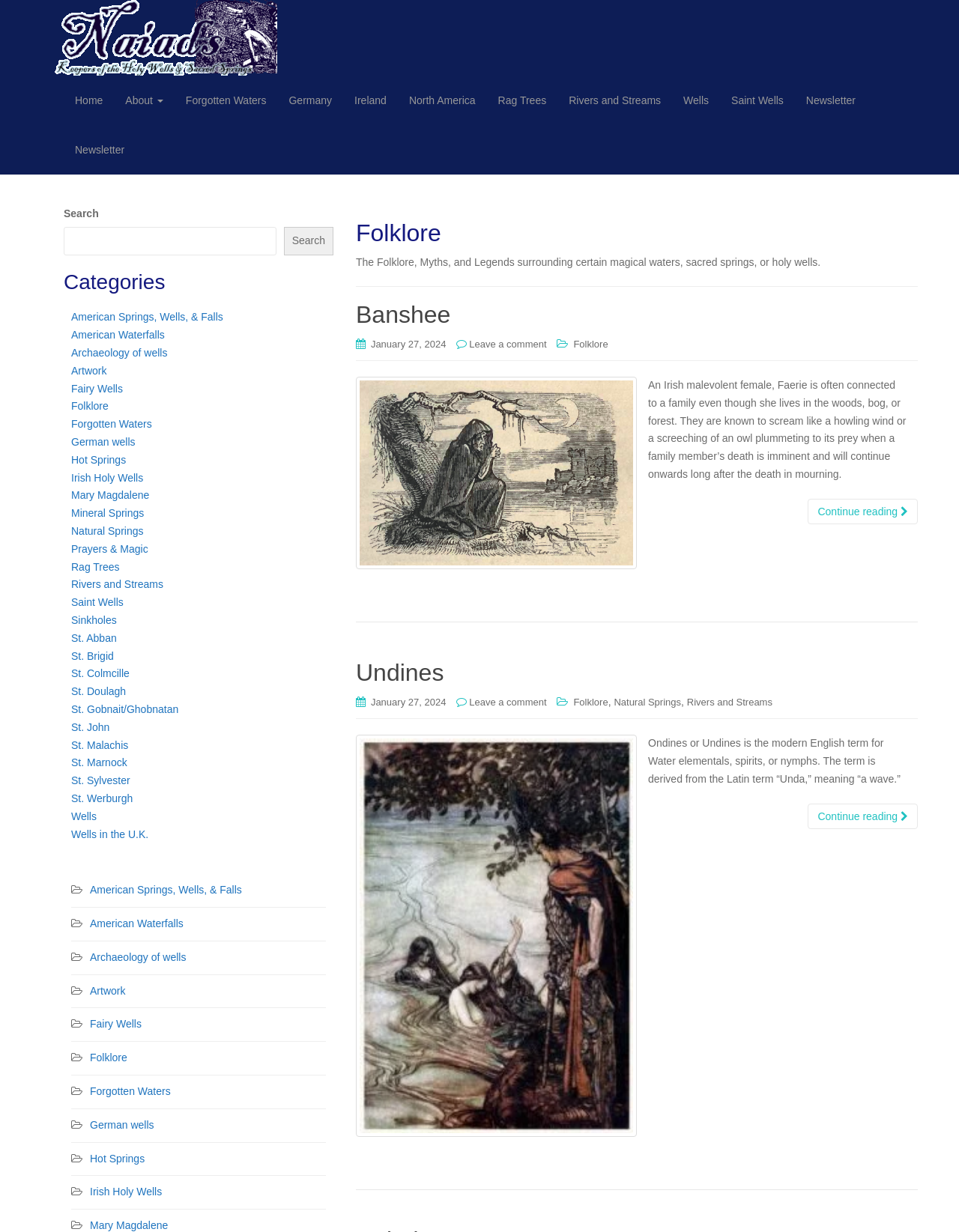What is the term for Water elementals, spirits, or nymphs?
Look at the image and construct a detailed response to the question.

I found the answer by reading the article on the webpage, which explains that Ondines or Undines is the modern English term for Water elementals, spirits, or nymphs, derived from the Latin term 'Unda', meaning 'a wave'.